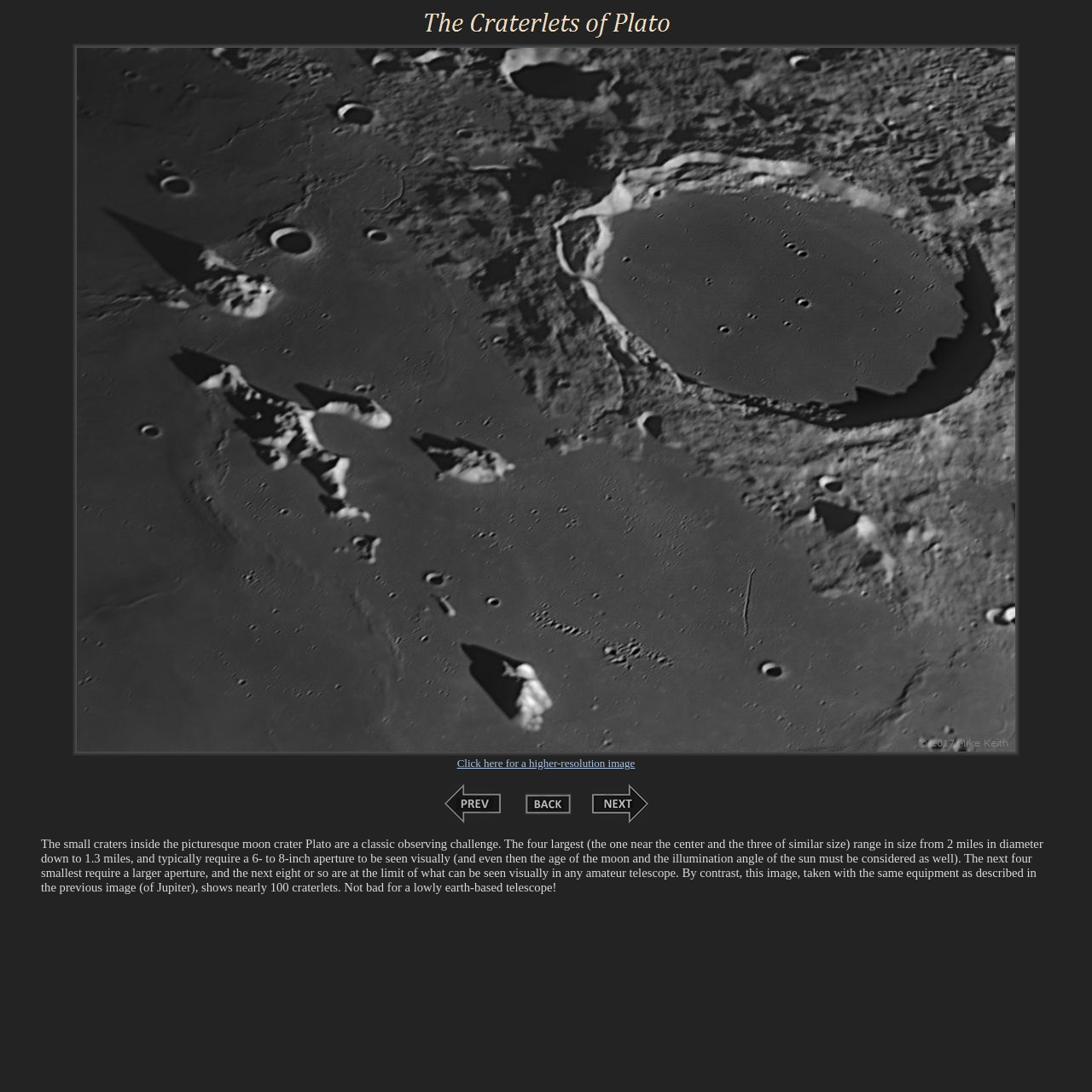How many craterlets are shown in the image?
From the details in the image, answer the question comprehensively.

I found a StaticText element that mentions 'nearly 100 craterlets' in the image, so I conclude that the image shows nearly 100 craterlets.